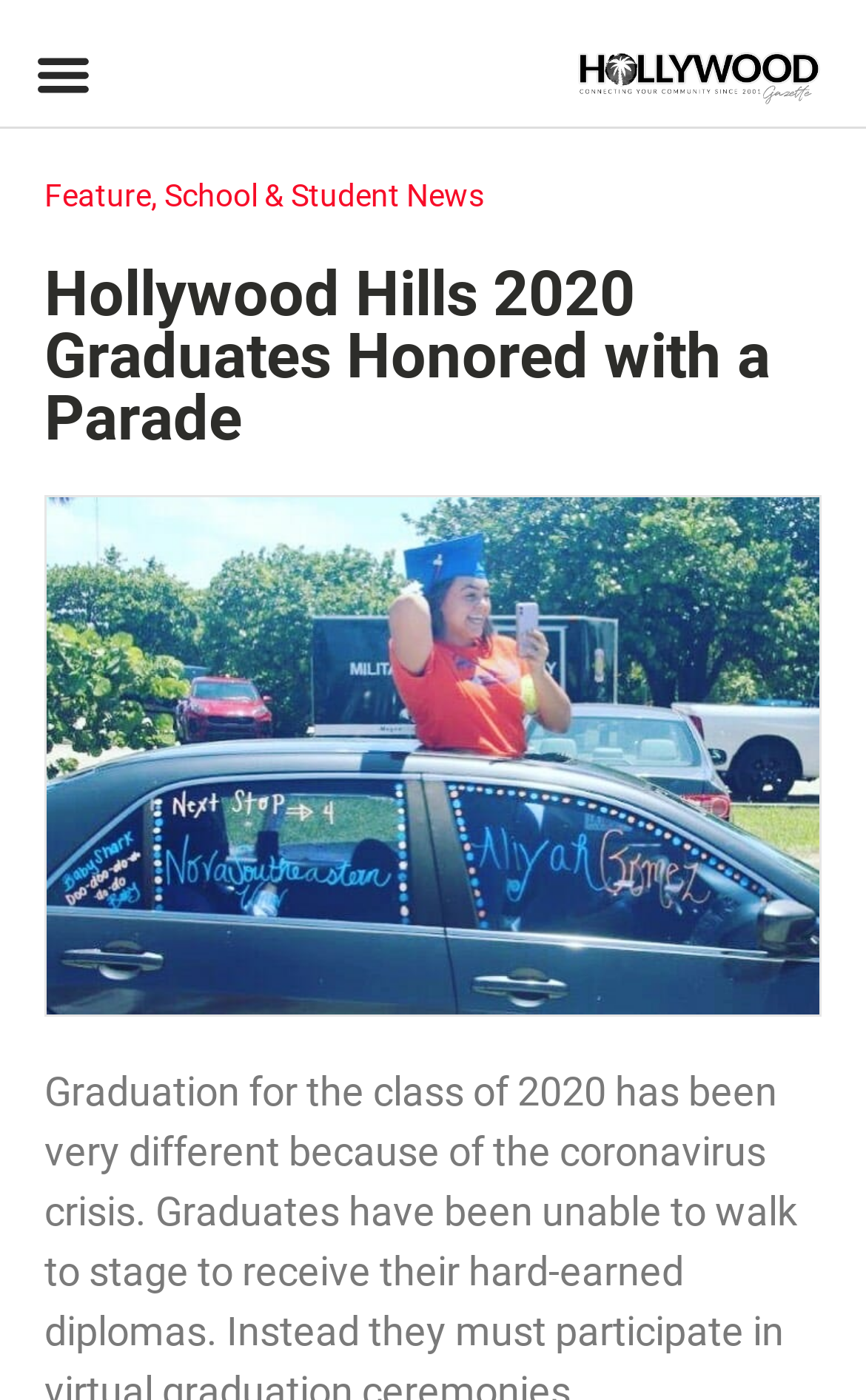Identify and extract the main heading from the webpage.

Hollywood Hills 2020 Graduates Honored with a Parade